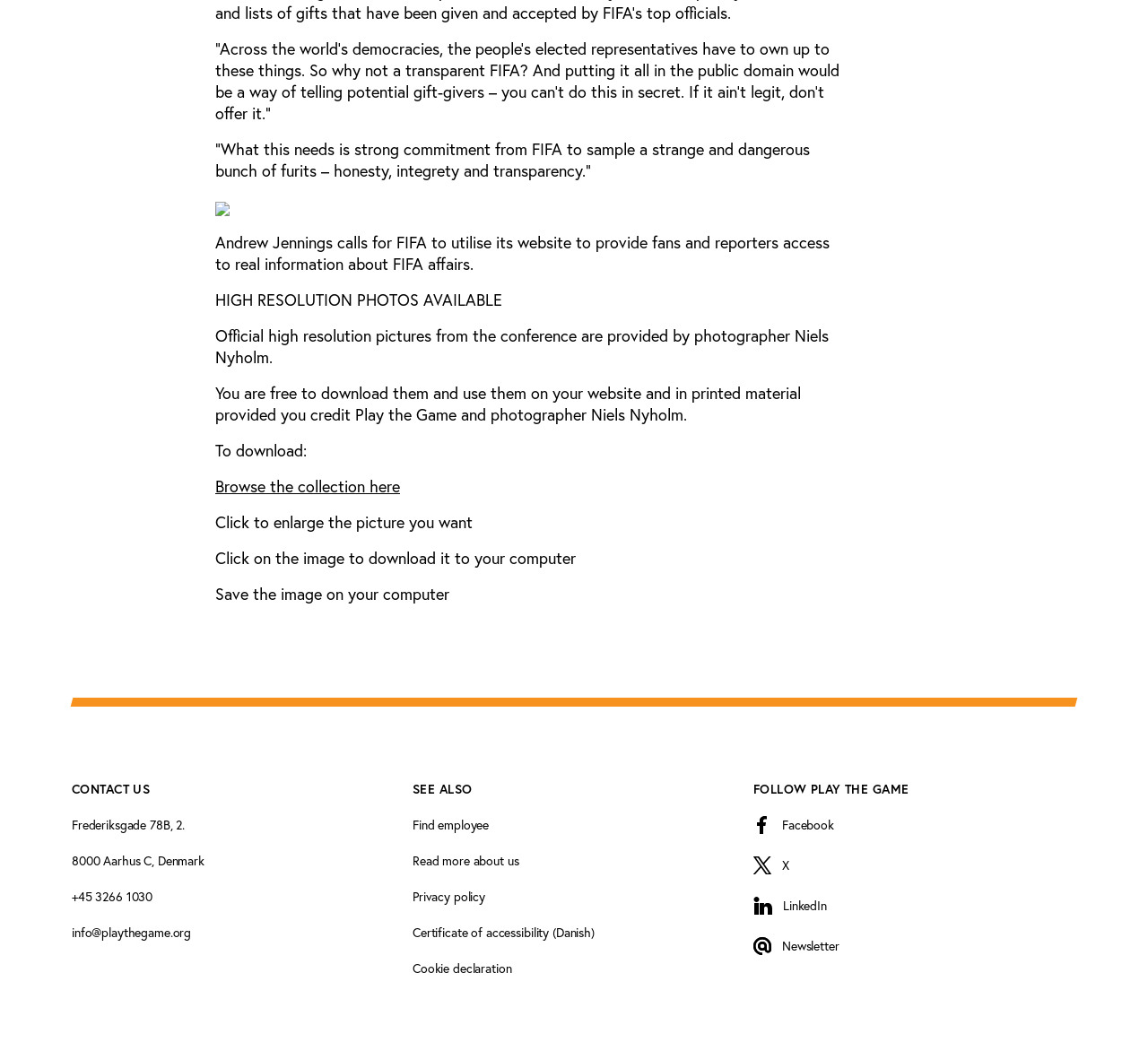Determine the bounding box coordinates of the clickable region to carry out the instruction: "View high resolution photos".

[0.188, 0.275, 0.438, 0.295]